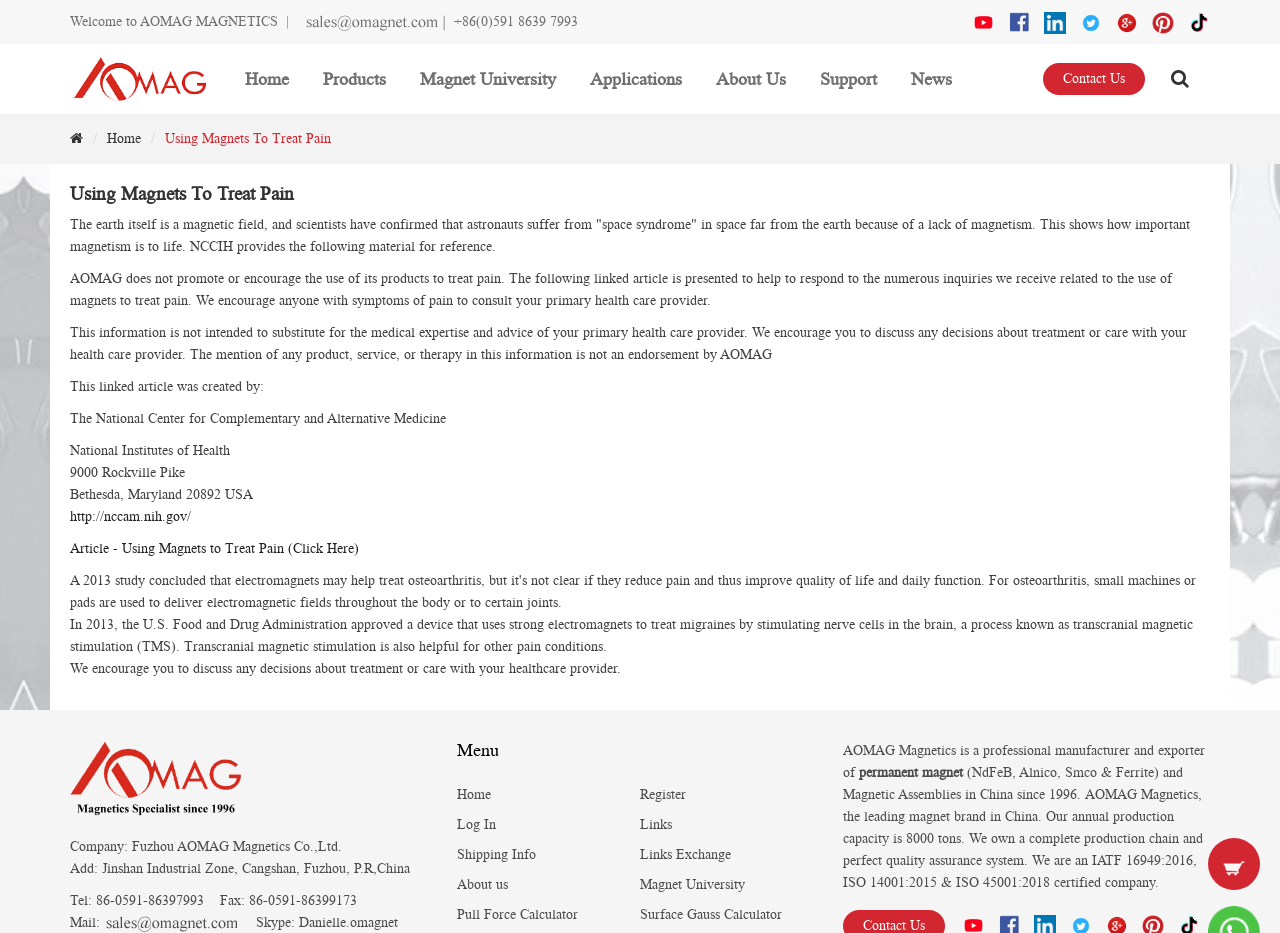By analyzing the image, answer the following question with a detailed response: What is the phone number of the company?

The phone number can be found in the top section of the webpage, next to the company name. It is written as '+86(0)591 8639 7993'.